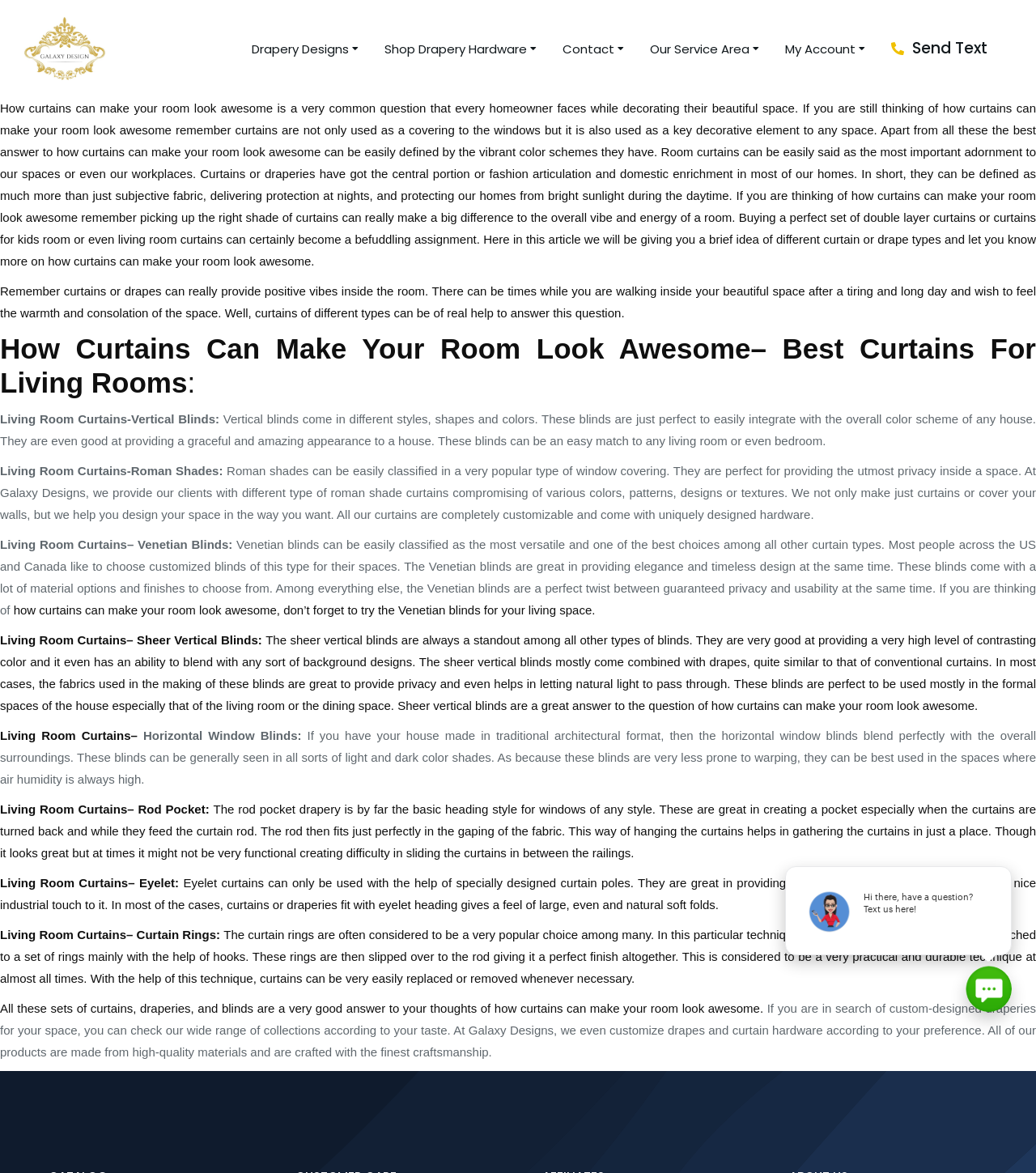Use a single word or phrase to answer this question: 
What is the benefit of Venetian Blinds?

Elegance and timeless design